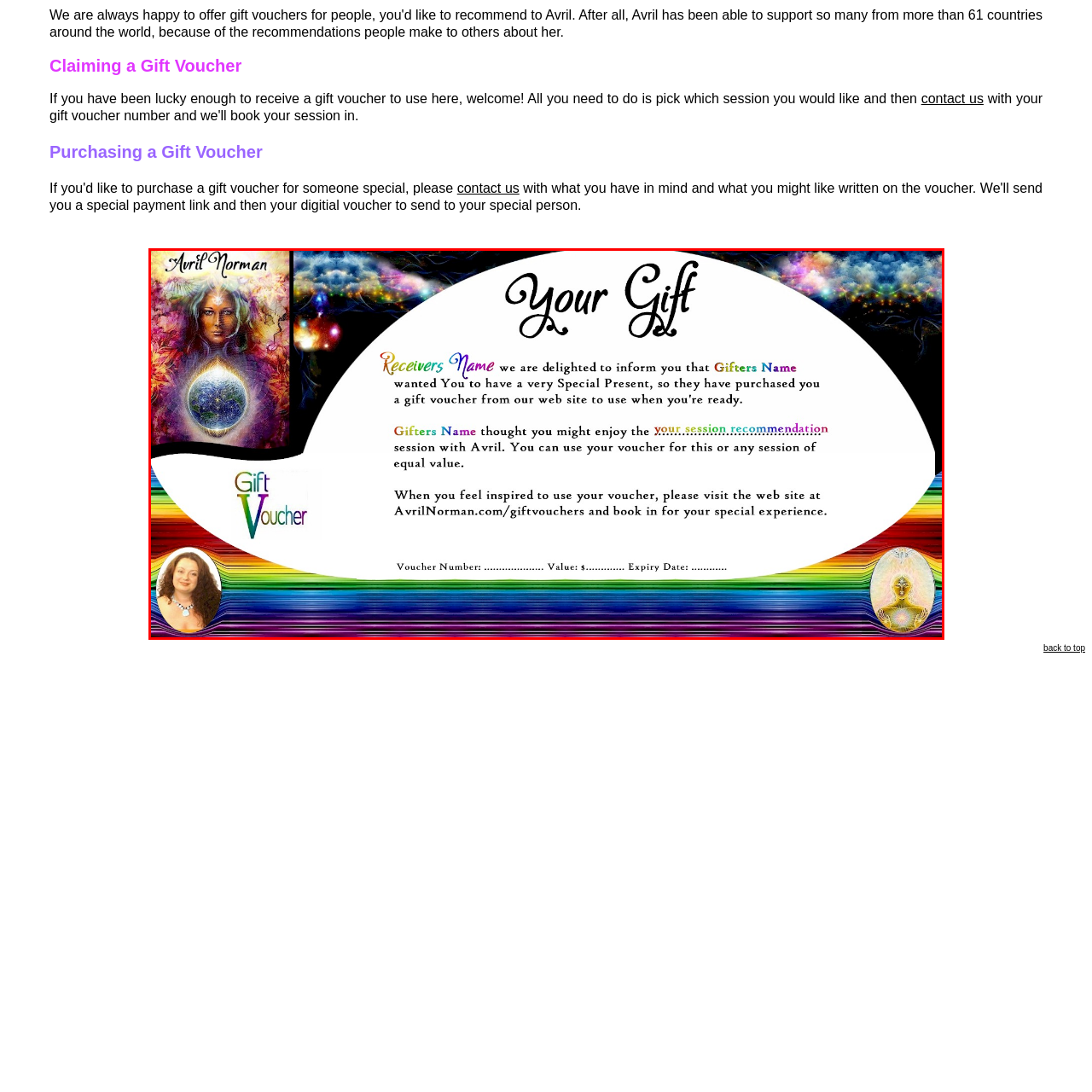Offer an in-depth description of the picture located within the red frame.

The image features a visually appealing gift voucher designed for Avril Norman's spiritual services. At the top, the elegant phrase "Your Gift" is prominently displayed, highlighting the personalized aspect of the voucher. Below, a message informs the recipient (Receivers Name) that they have been gifted a special present by someone (Gifters Name), emphasizing the thoughtful nature of the gesture.

The voucher includes a recommendation for a specific session with Avril, allowing the recipient to choose from various spiritual offerings such as readings, healing, or mentoring. The background is vibrant and mystical, filled with ethereal colors and images that evoke a sense of spiritual insight and transformation. 

At the bottom, there's a section noting essential details such as the voucher number, its value, and the expiry date, ensuring clarity for future use. Additionally, it directs the recipients to visit the website for more information and to book their chosen session, enhancing the inviting and user-friendly approach of Avril Norman's services.